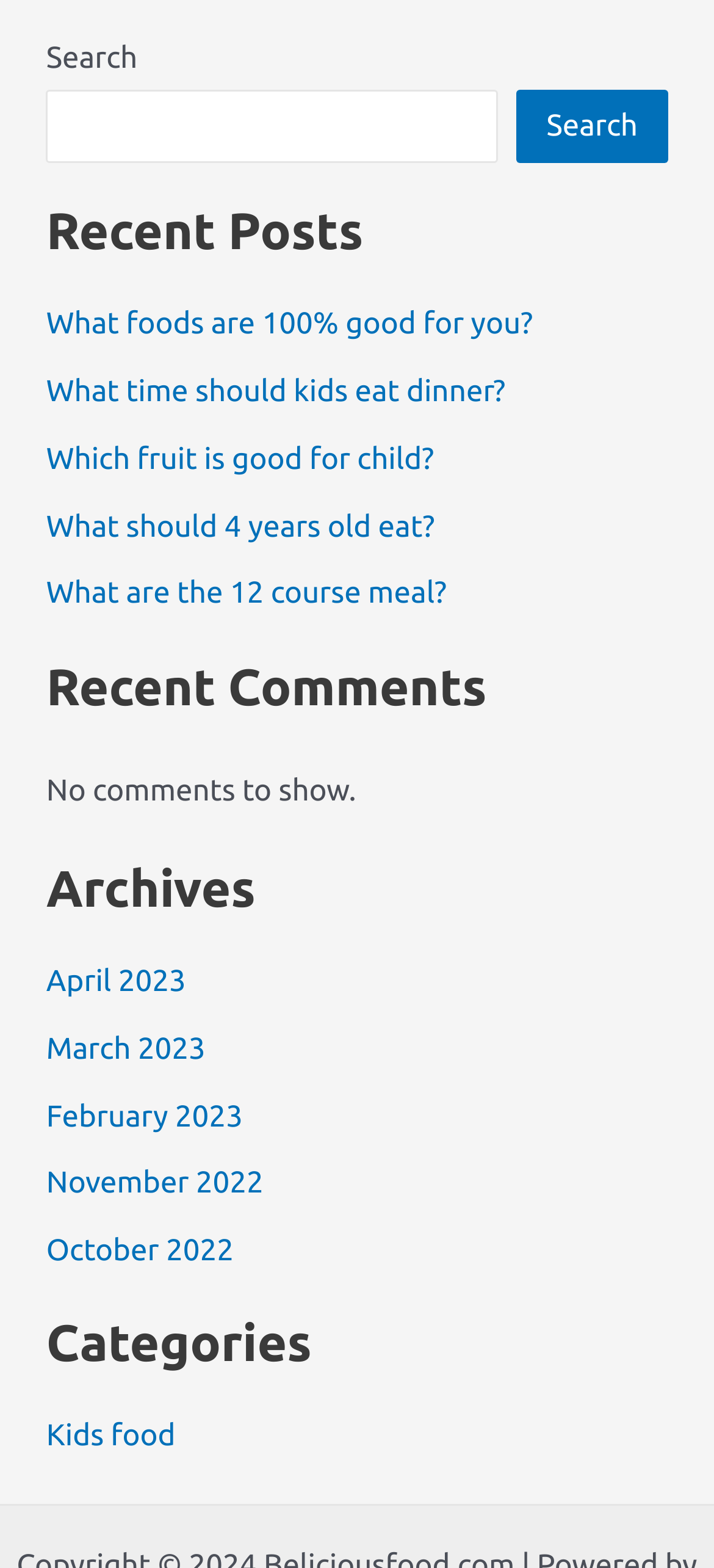Provide the bounding box coordinates of the section that needs to be clicked to accomplish the following instruction: "Explore 'Kids food' category."

[0.065, 0.906, 0.246, 0.927]